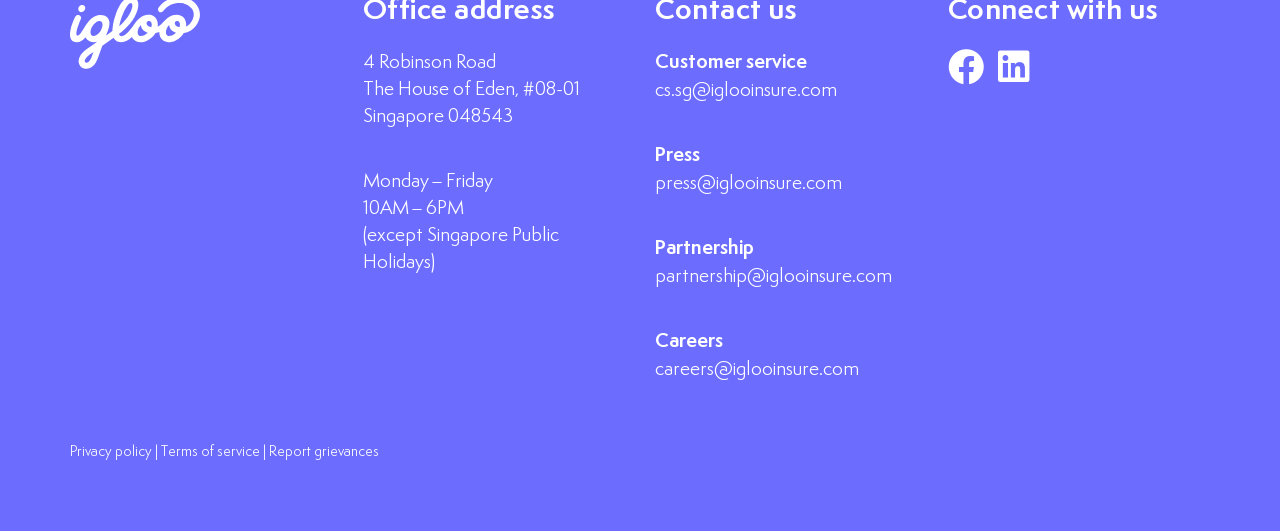What is the address of The House of Eden? Analyze the screenshot and reply with just one word or a short phrase.

4 Robinson Road, #08-01